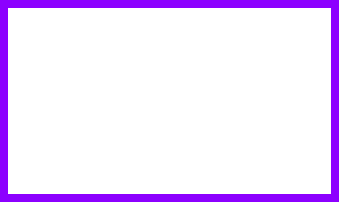Provide a thorough and detailed caption for the image.

The image depicts a prominent visual element associated with a link labeled "15 Missouri Inpatient Alcohol and Drug Rehab Centers." This link is designed to guide users toward resources related to addiction recovery options available in Missouri. Positioned beneath explanatory text, the image serves to visually enhance the content, emphasizing the importance of seeking help for alcoholism or substance abuse. The area surrounding the image is clearly defined, drawing attention to the critical information about support and recovery, making it a vital part of the interface for those seeking assistance.